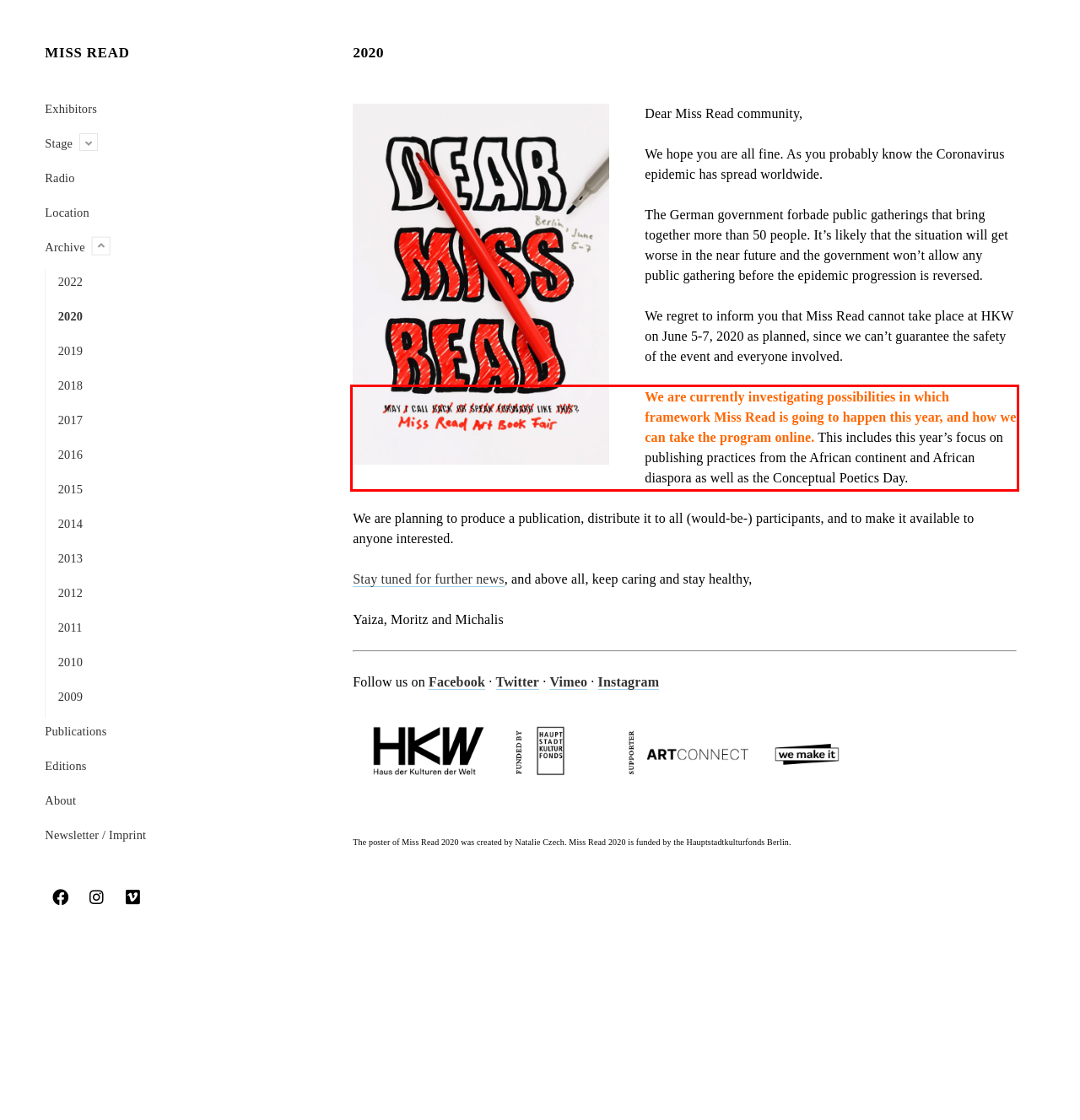You have a screenshot with a red rectangle around a UI element. Recognize and extract the text within this red bounding box using OCR.

We are currently investigating possibilities in which framework Miss Read is going to happen this year, and how we can take the program online. This includes this year’s focus on publishing practices from the African continent and African diaspora as well as the Conceptual Poetics Day.